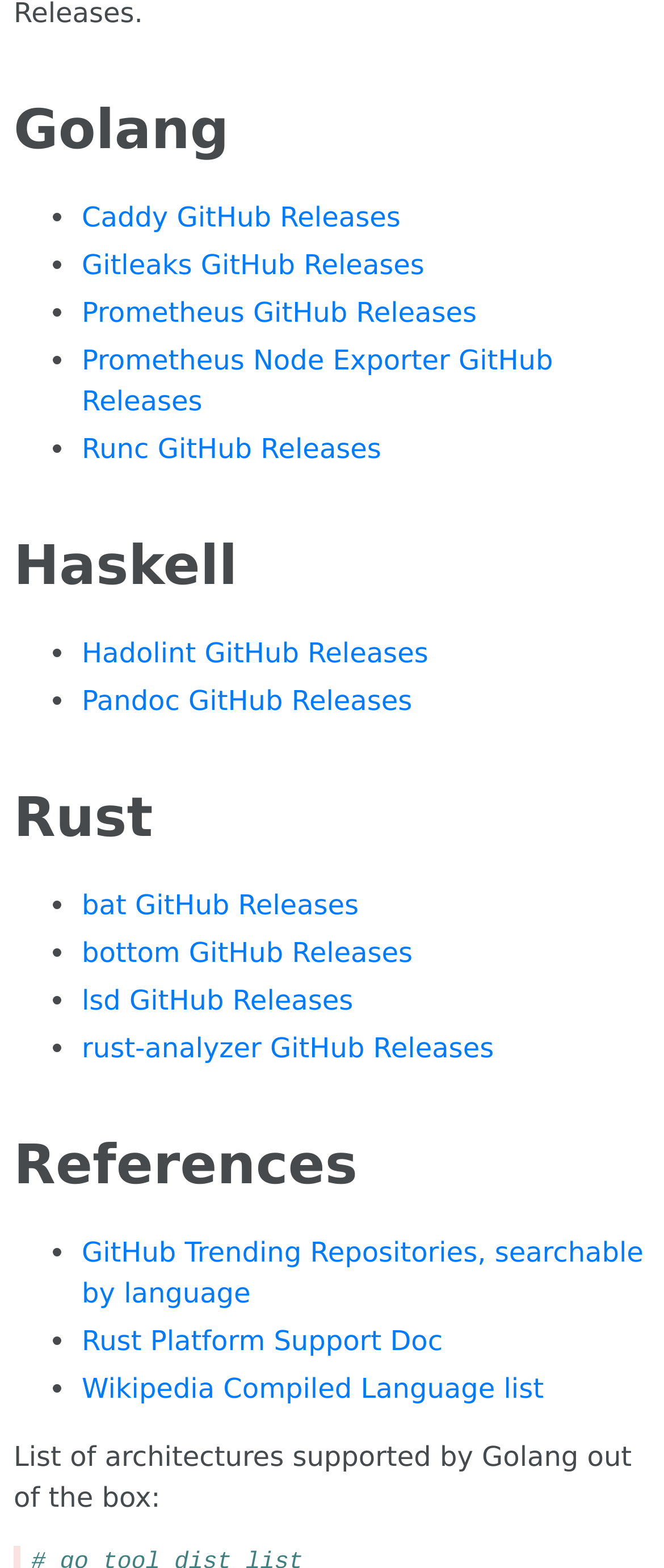Please identify the bounding box coordinates of the region to click in order to complete the task: "View the world news". The coordinates must be four float numbers between 0 and 1, specified as [left, top, right, bottom].

None